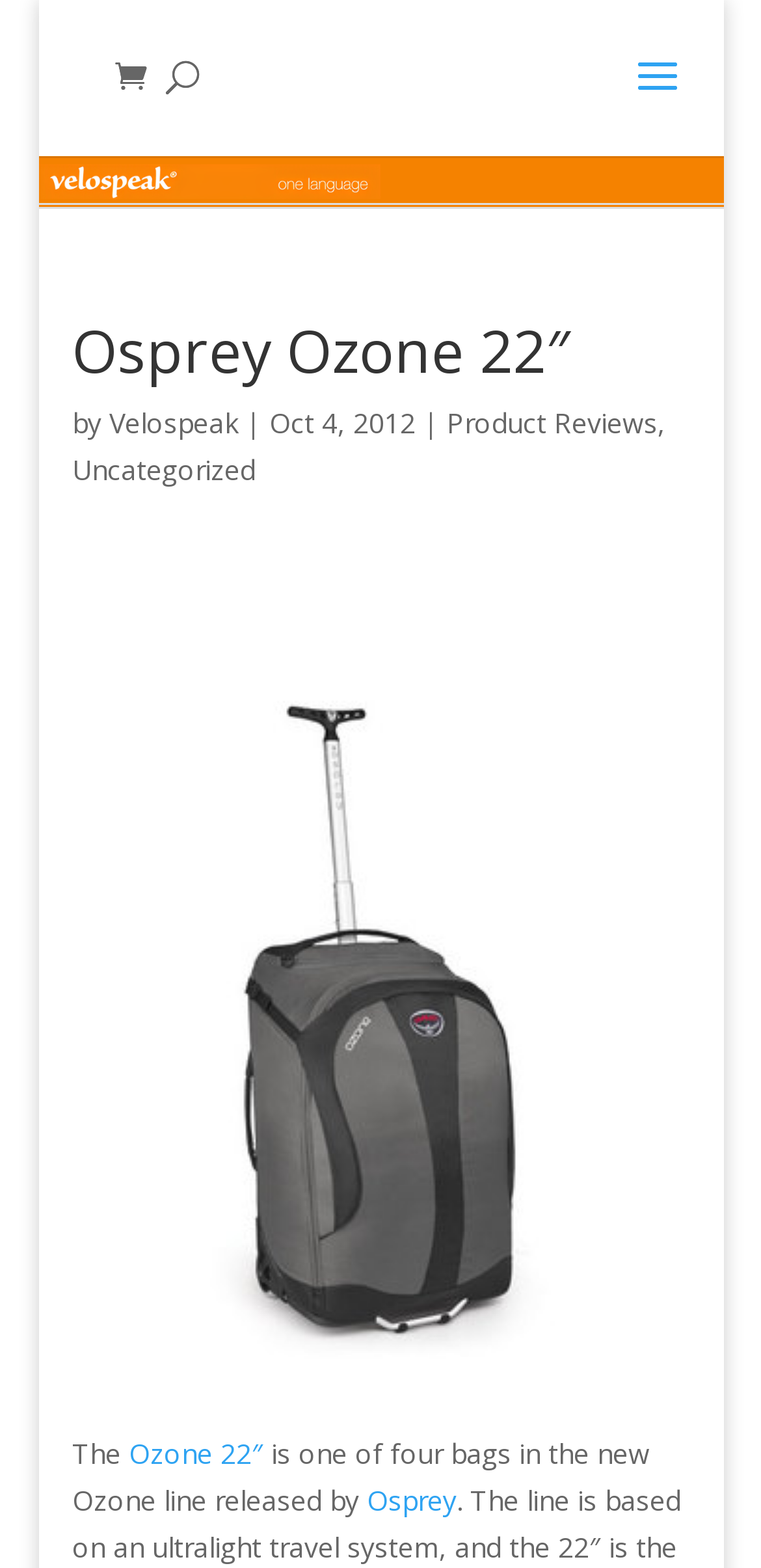Respond with a single word or phrase for the following question: 
What is the date of the article?

Oct 4, 2012